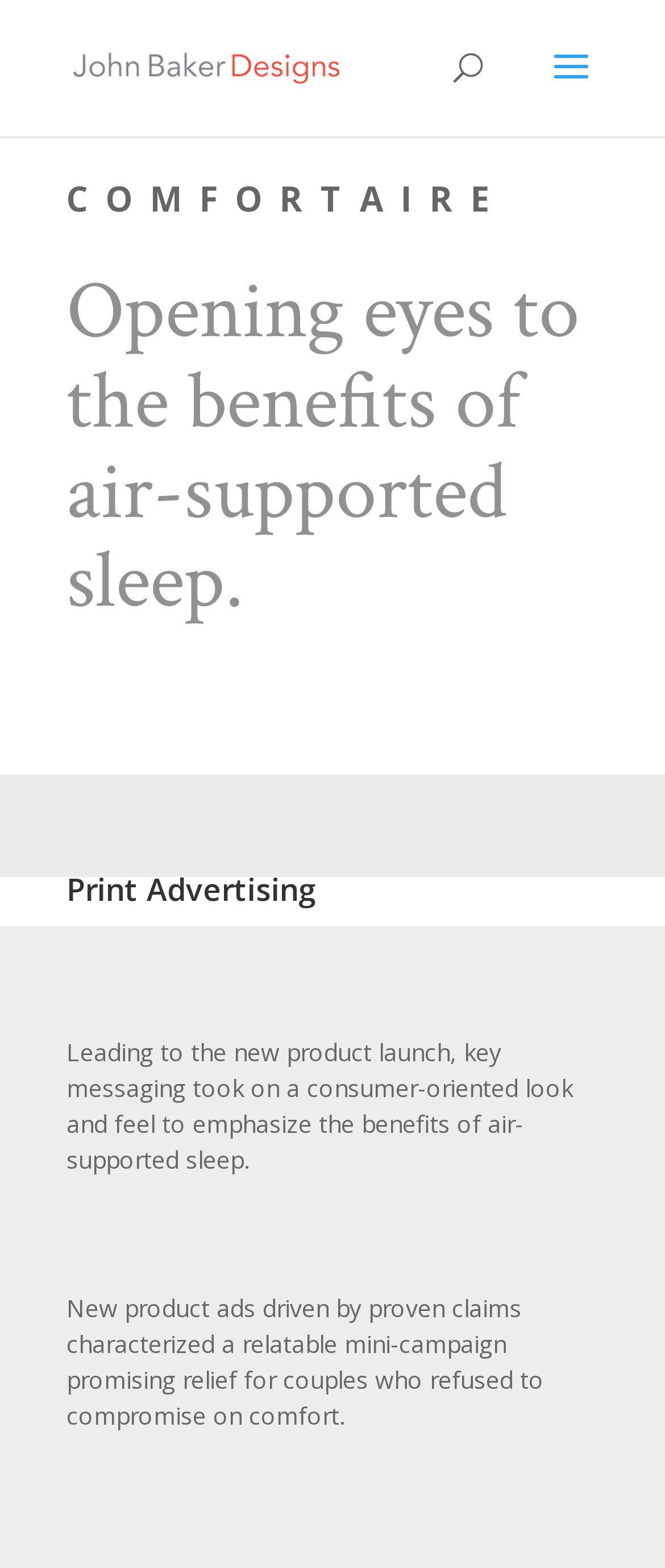Identify and provide the bounding box coordinates of the UI element described: "alt="John Baker Designs"". The coordinates should be formatted as [left, top, right, bottom], with each number being a float between 0 and 1.

[0.11, 0.03, 0.51, 0.054]